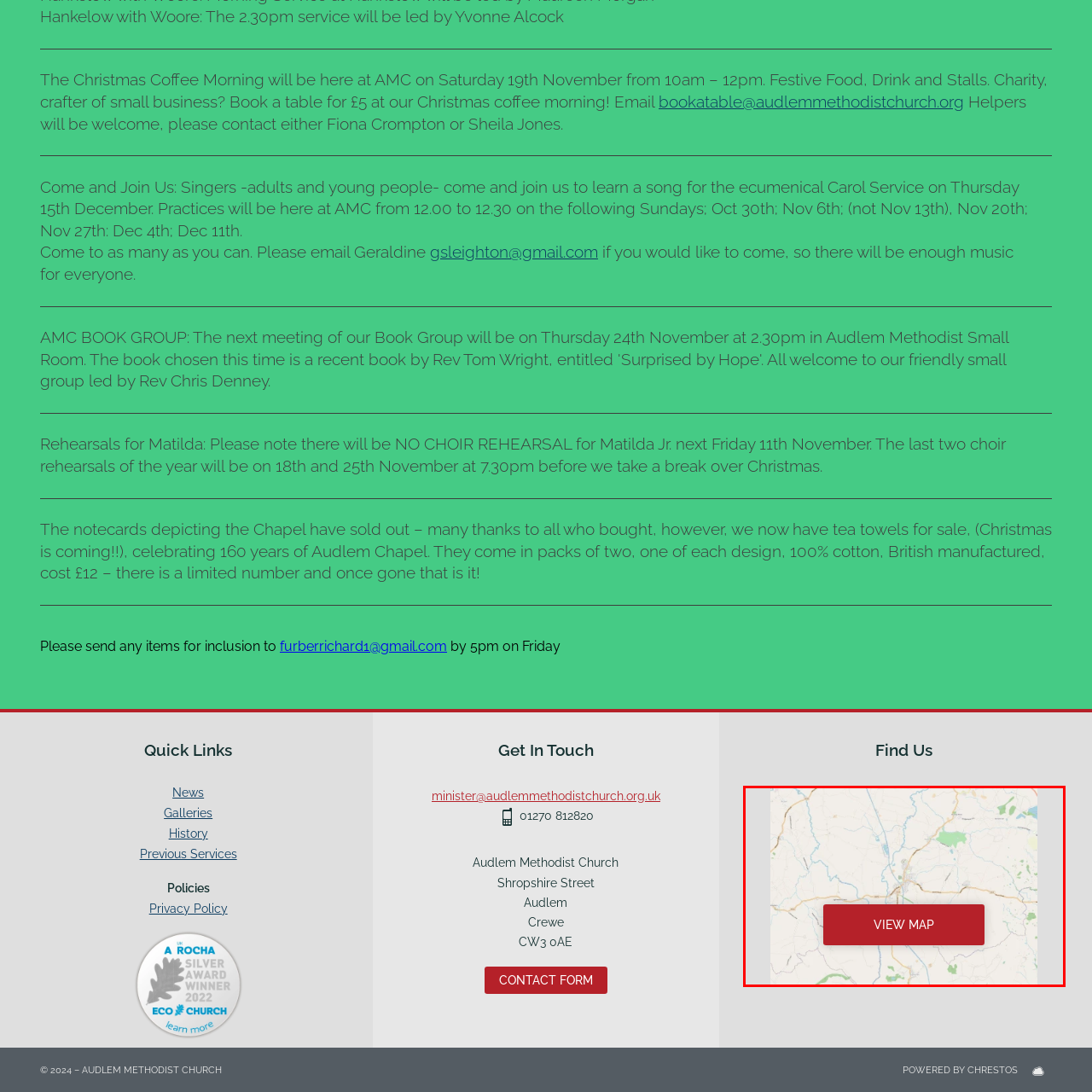What type of interface is the map part of?
Inspect the image area bounded by the red box and answer the question with a single word or a short phrase.

Web interface